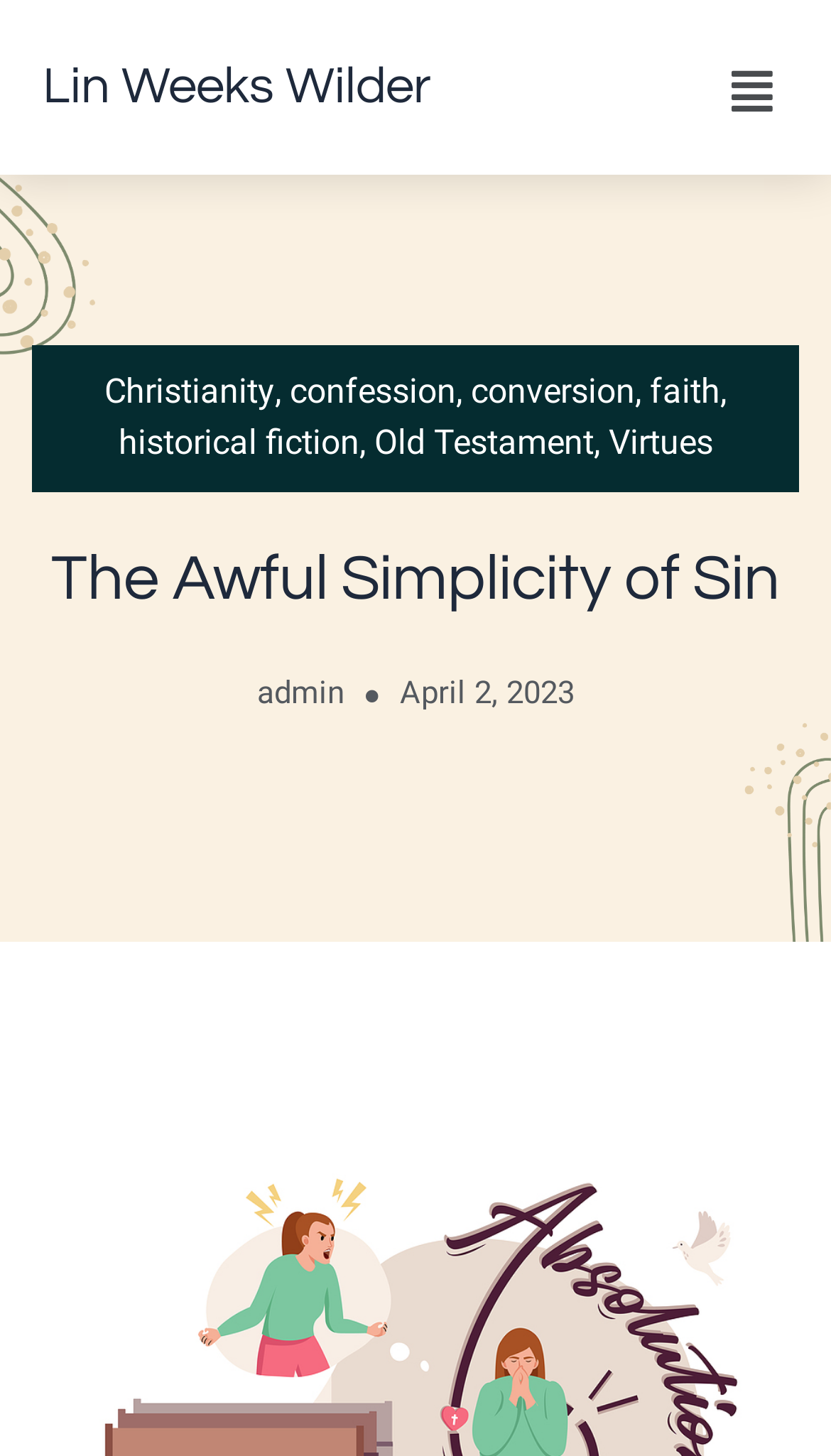Determine the bounding box coordinates for the UI element described. Format the coordinates as (top-left x, top-left y, bottom-right x, bottom-right y) and ensure all values are between 0 and 1. Element description: July 30, 2023

None